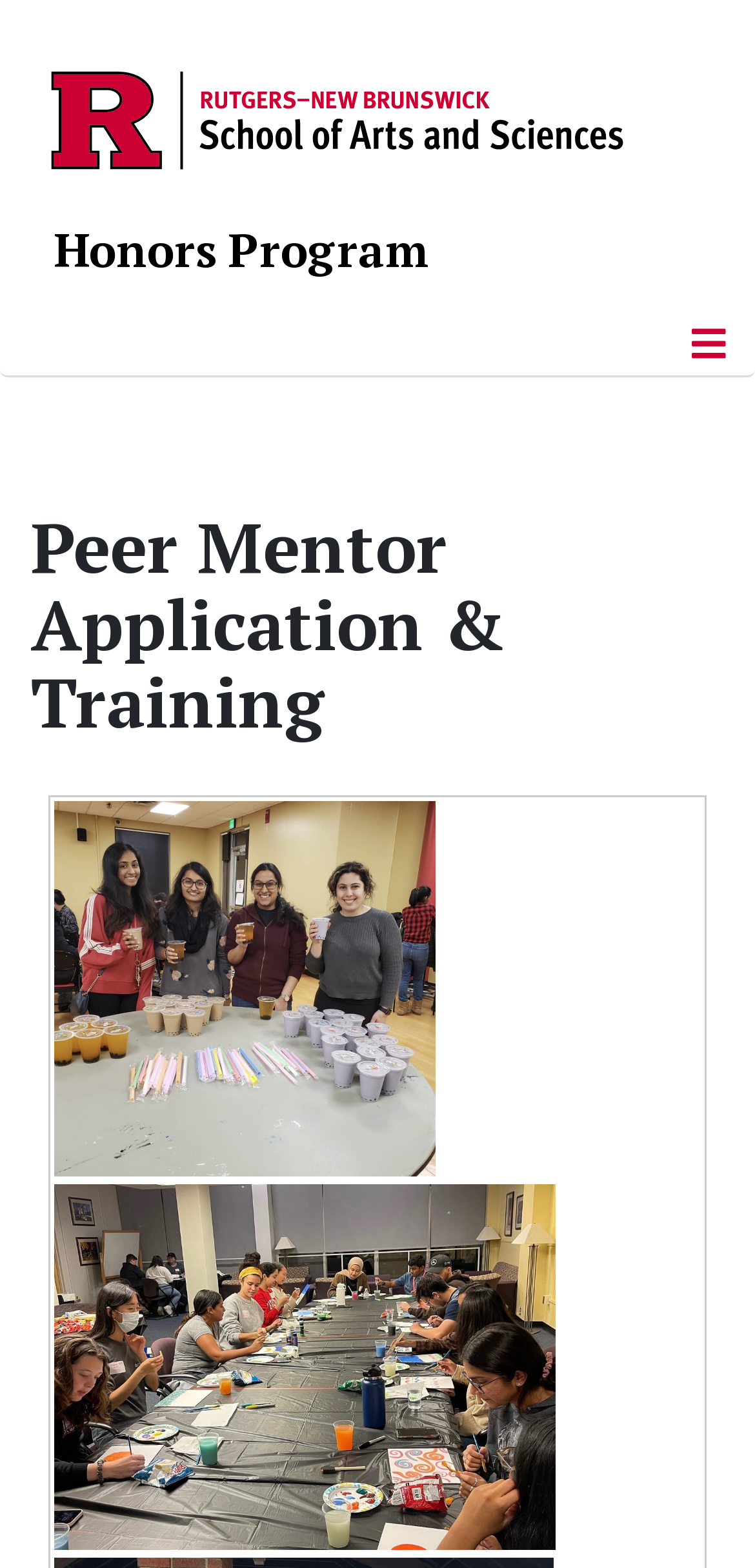What is the purpose of the button at the top right?
Look at the image and answer the question using a single word or phrase.

Toggle Navigation